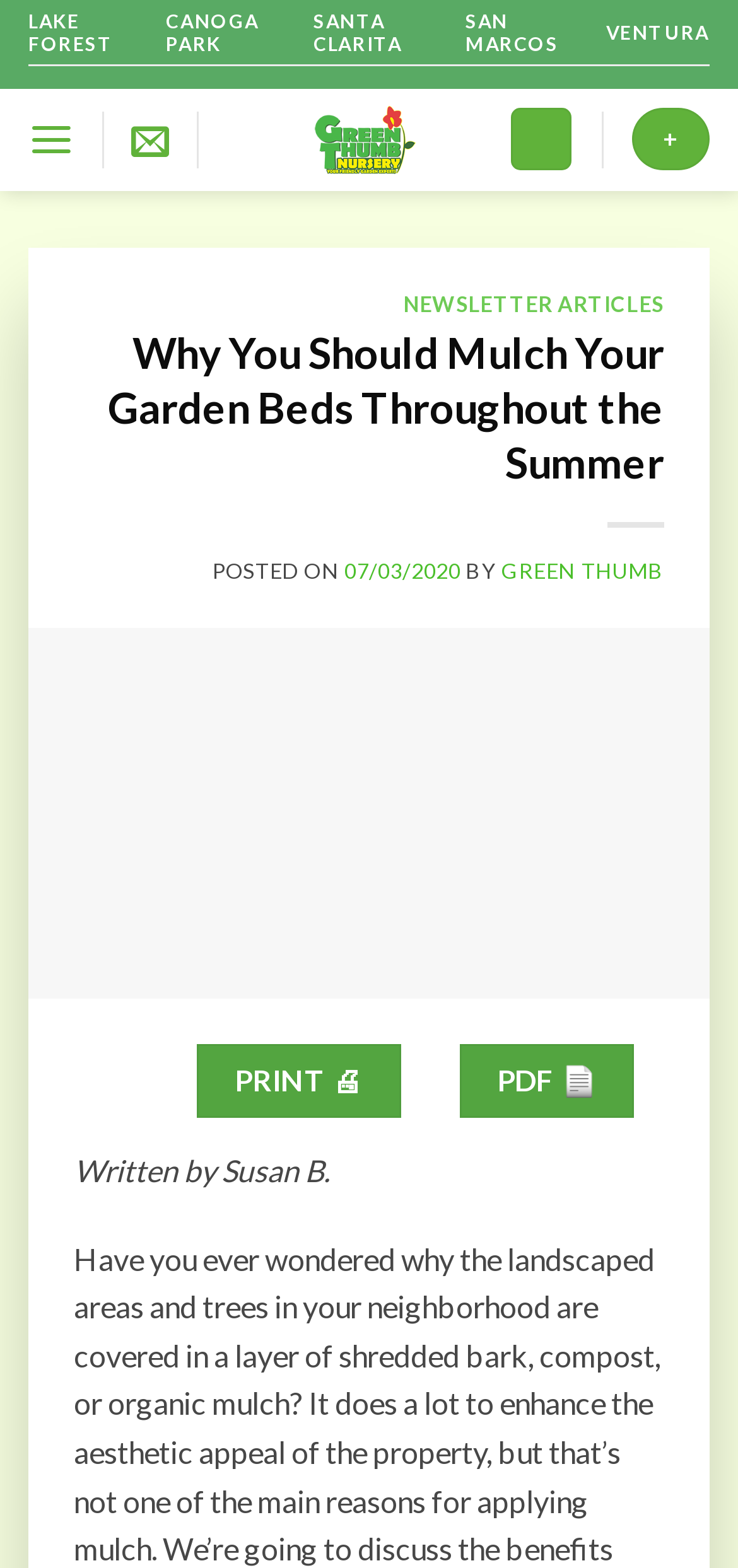Please locate the bounding box coordinates of the region I need to click to follow this instruction: "Learn about Habit Nest".

None